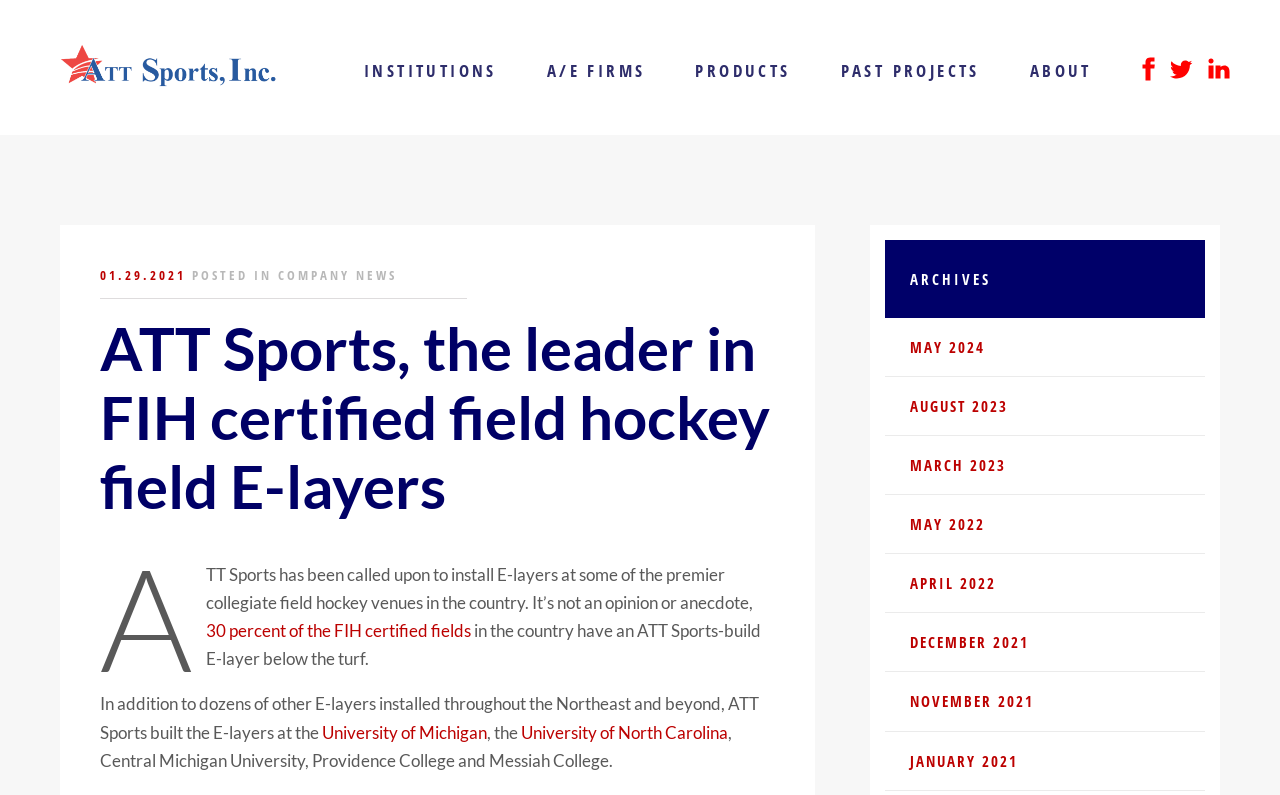What is the date of the latest news post on the webpage?
Examine the image and give a concise answer in one word or a short phrase.

01.29.2021